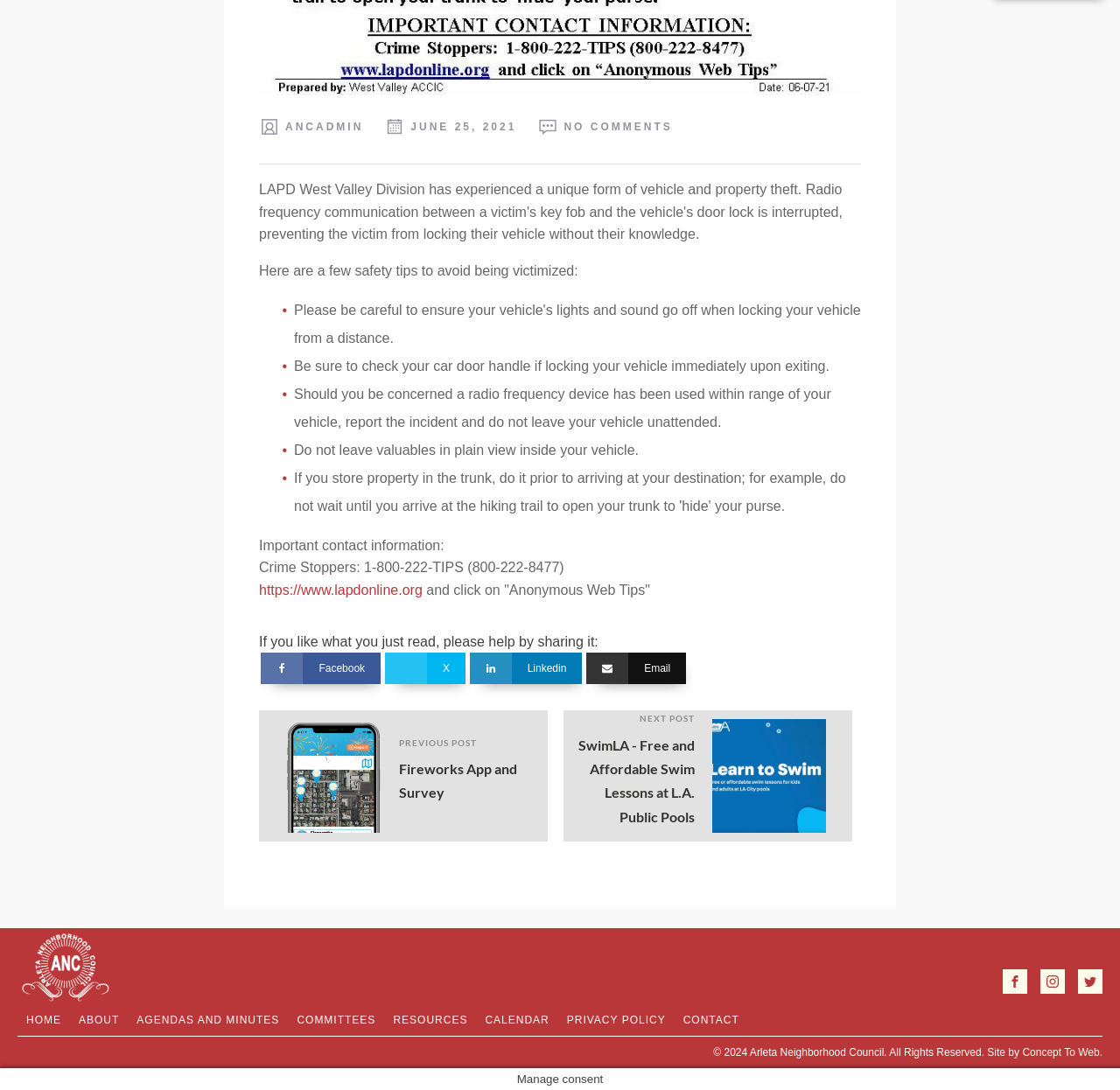Determine the bounding box coordinates for the HTML element described here: "Calendar".

[0.425, 0.923, 0.498, 0.95]